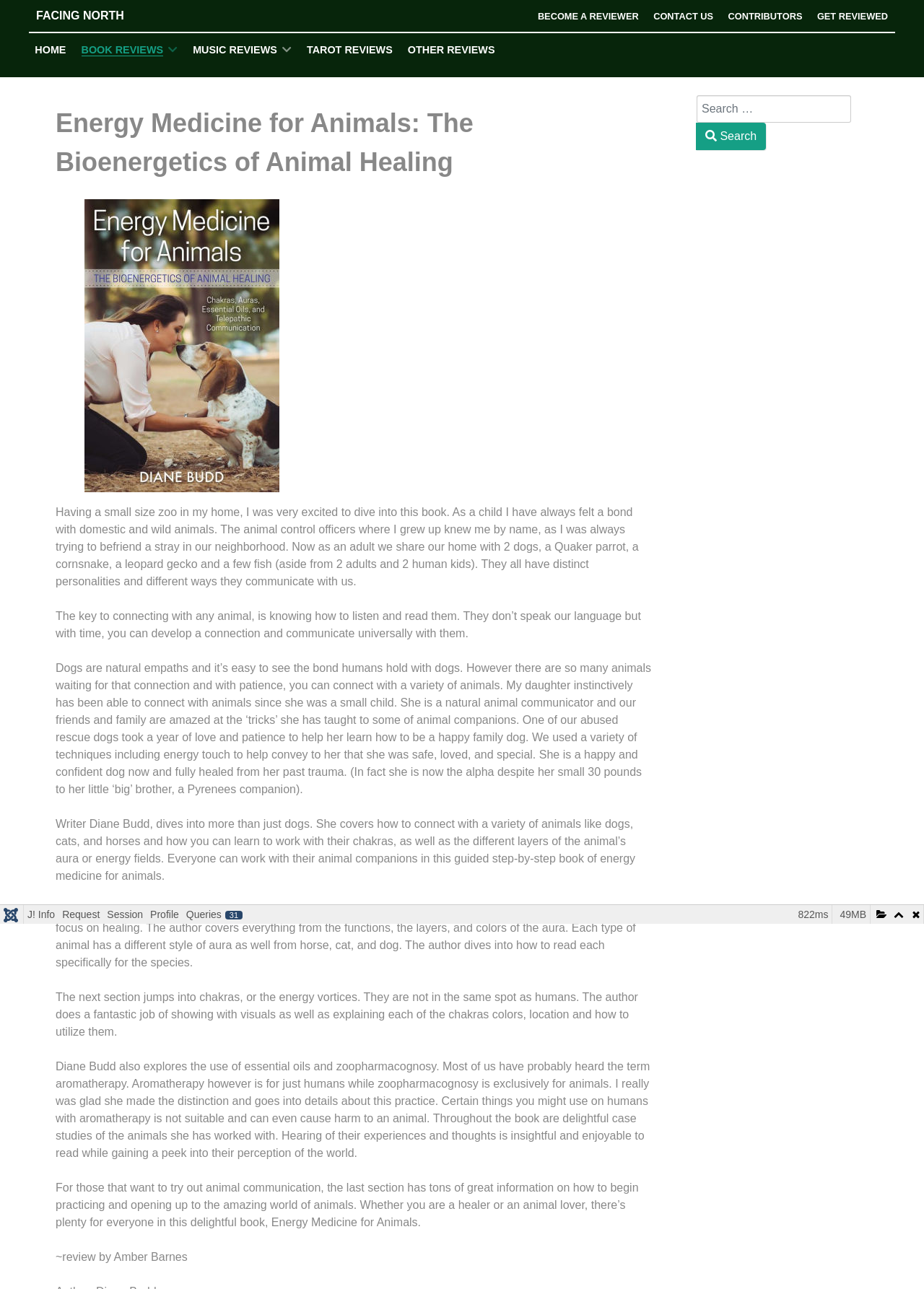What is the book being reviewed?
From the image, respond with a single word or phrase.

Energy Medicine for Animals